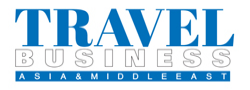Answer the following in one word or a short phrase: 
What regions does Travel Business focus on?

Asia and Middle East